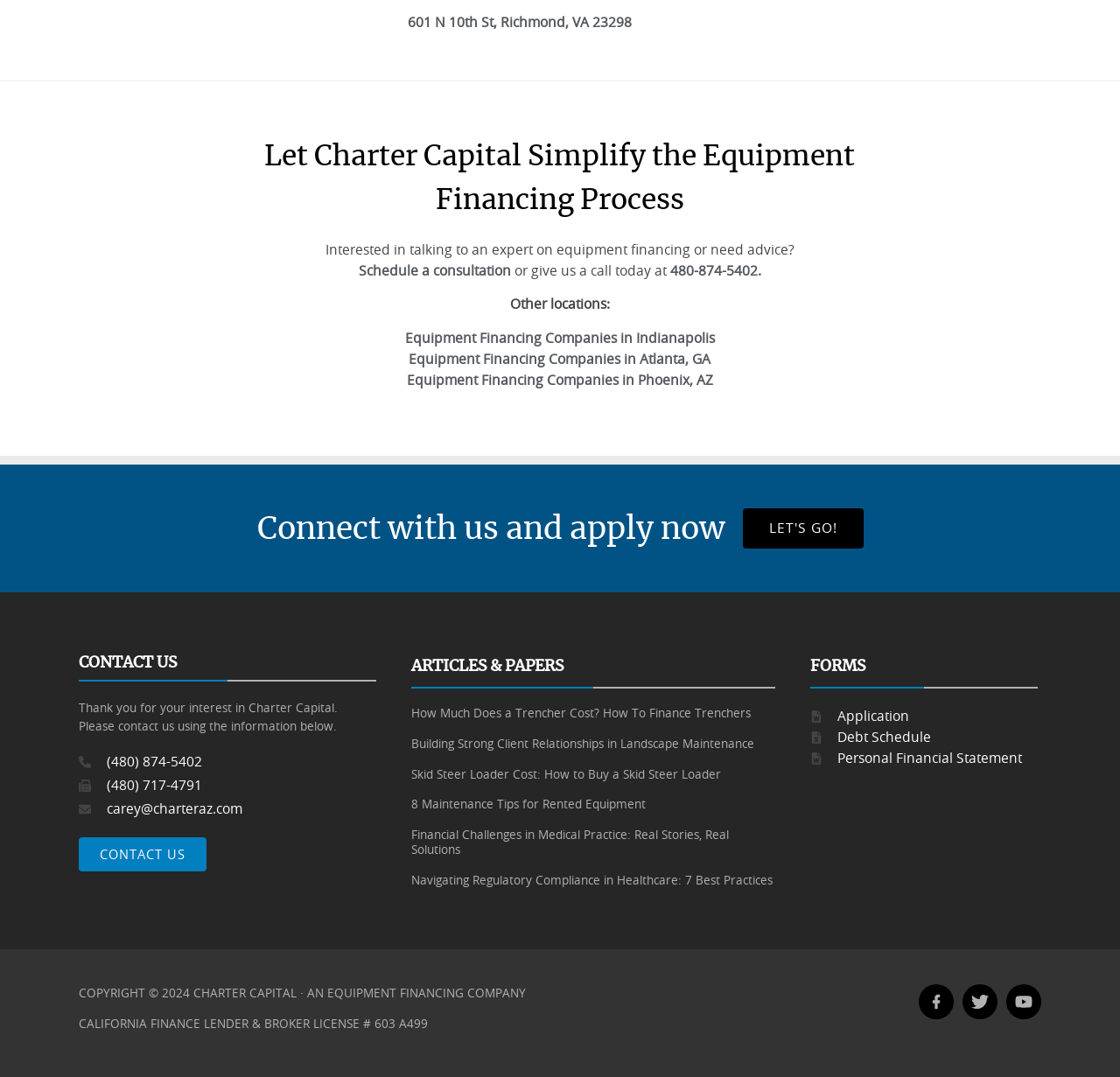Locate the bounding box coordinates of the clickable part needed for the task: "View Application form".

[0.723, 0.656, 0.926, 0.675]